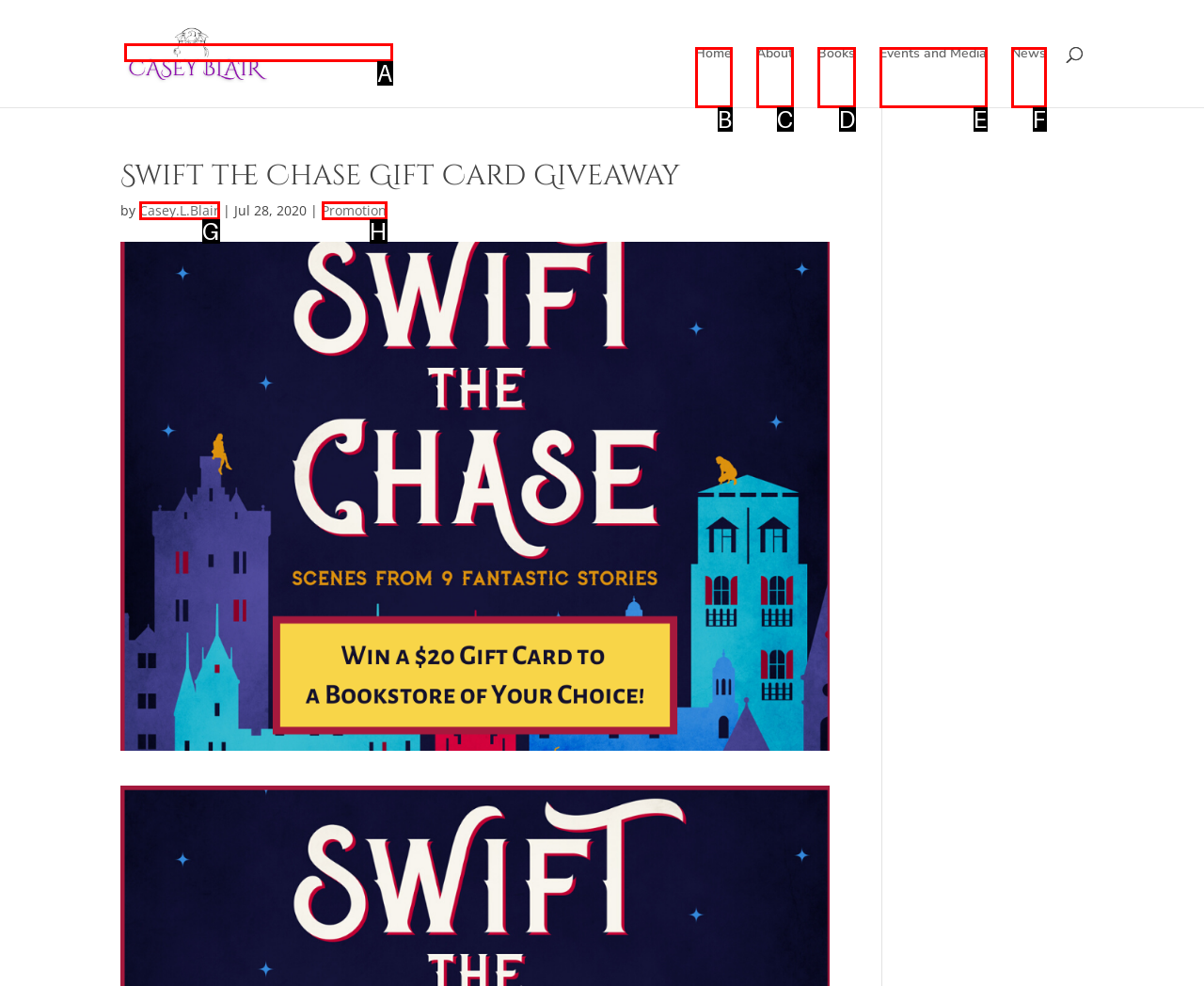Identify the option that corresponds to: Events and Media
Respond with the corresponding letter from the choices provided.

E